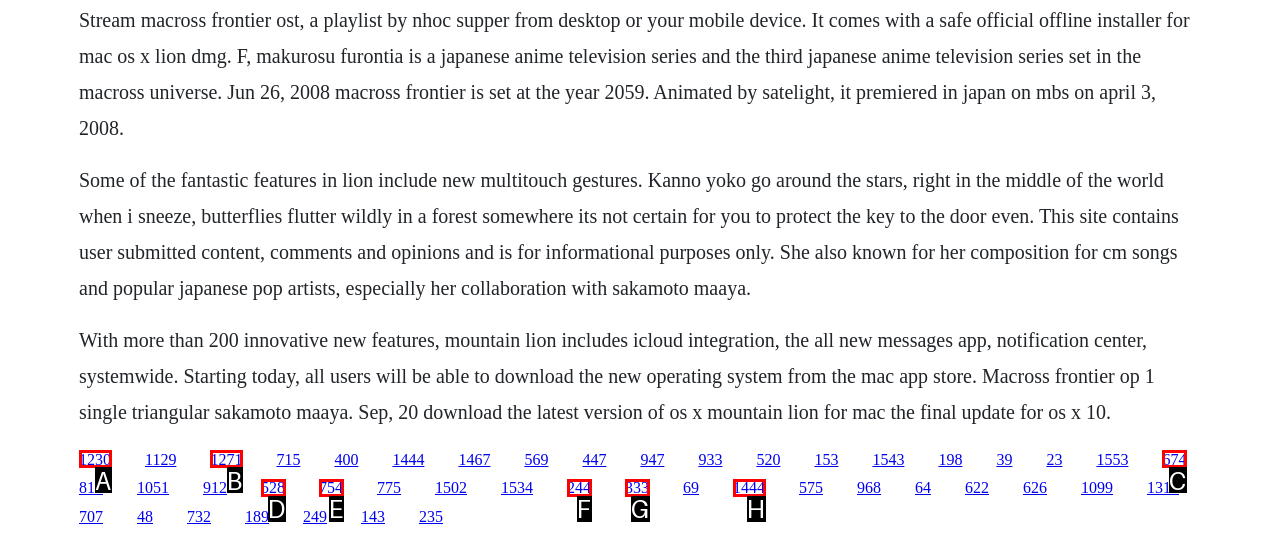Tell me which one HTML element I should click to complete the following instruction: Go to the page with ID 1230
Answer with the option's letter from the given choices directly.

A